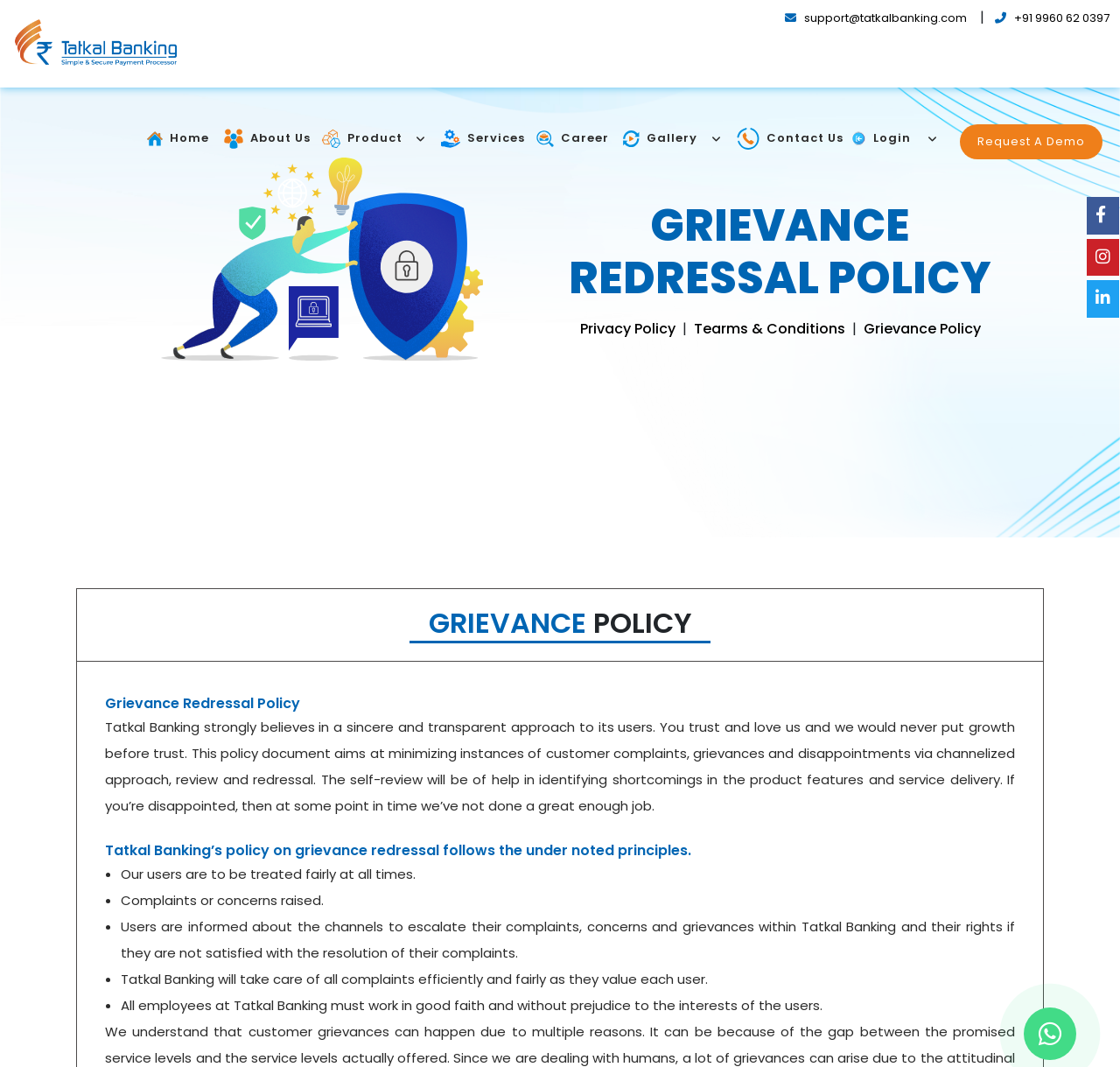By analyzing the image, answer the following question with a detailed response: What is the purpose of the Grievance Redressal Policy?

The purpose of the Grievance Redressal Policy is to minimize instances of customer complaints, grievances, and disappointments via a channelized approach, review, and redressal, as stated in the policy document.